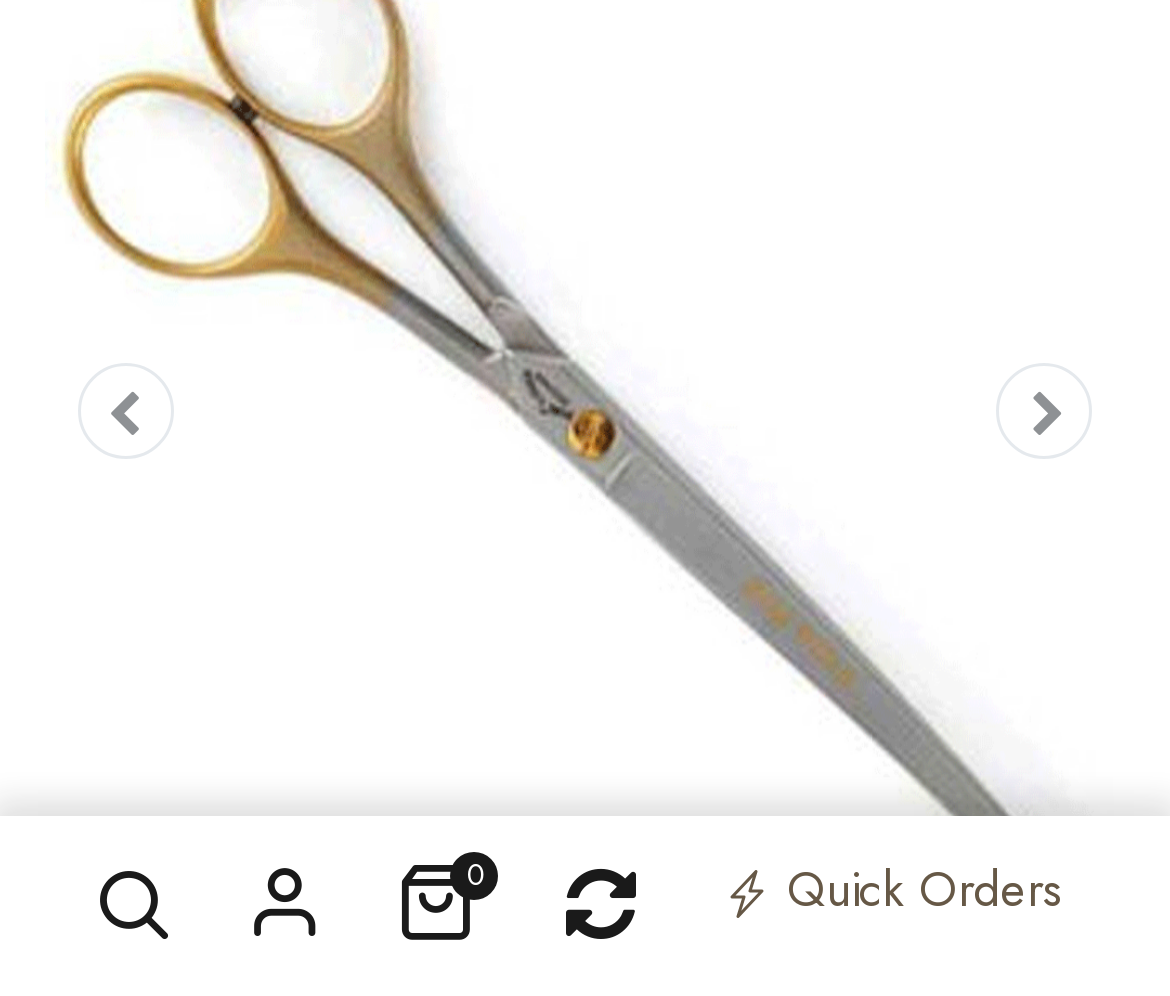Please determine the bounding box coordinates for the UI element described here. Use the format (top-left x, top-left y, bottom-right x, bottom-right y) with values bounded between 0 and 1: Sign in

[0.179, 0.833, 0.307, 0.983]